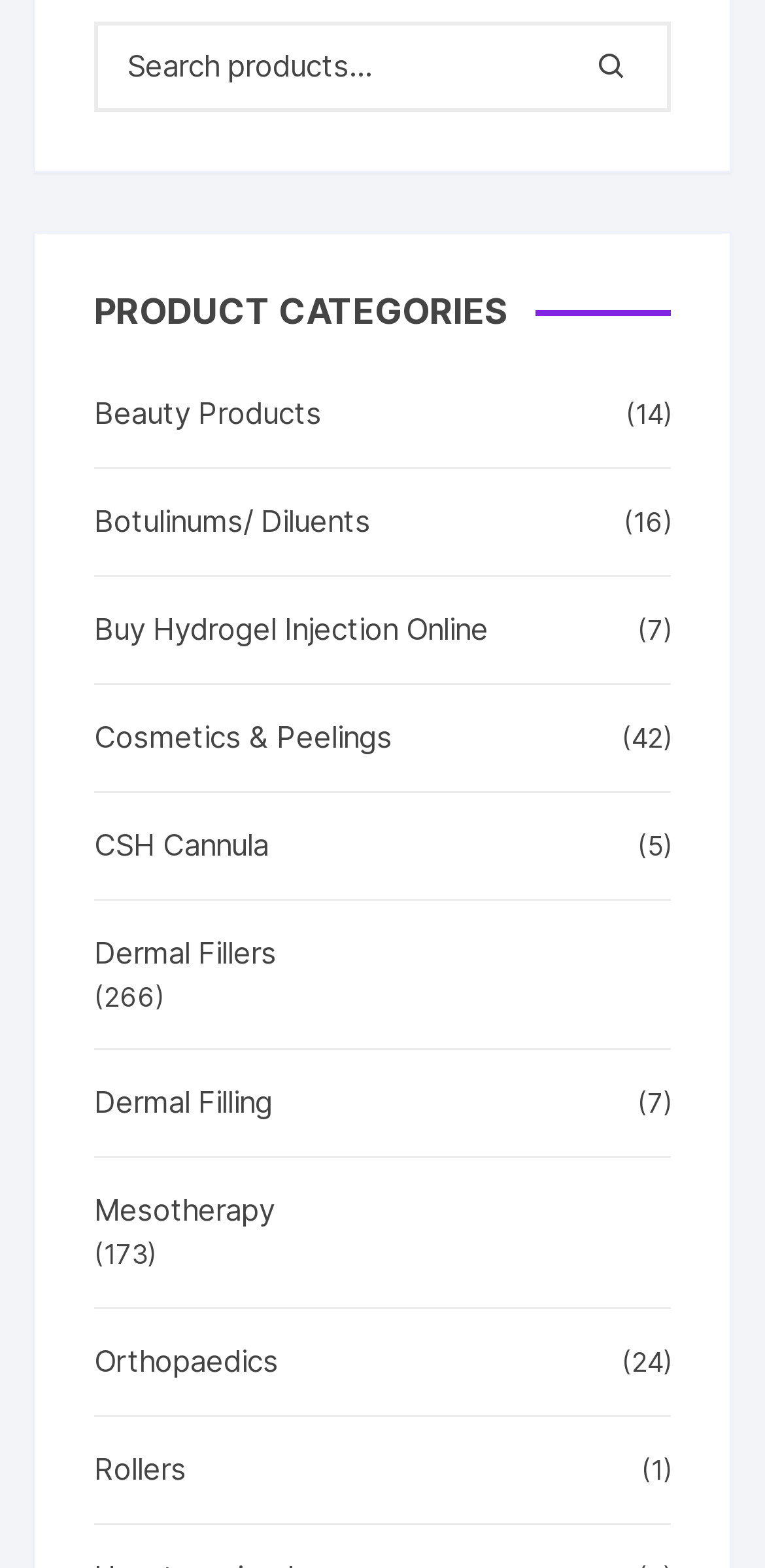Please determine the bounding box coordinates for the element that should be clicked to follow these instructions: "go to Mesotherapy".

[0.123, 0.757, 0.802, 0.787]